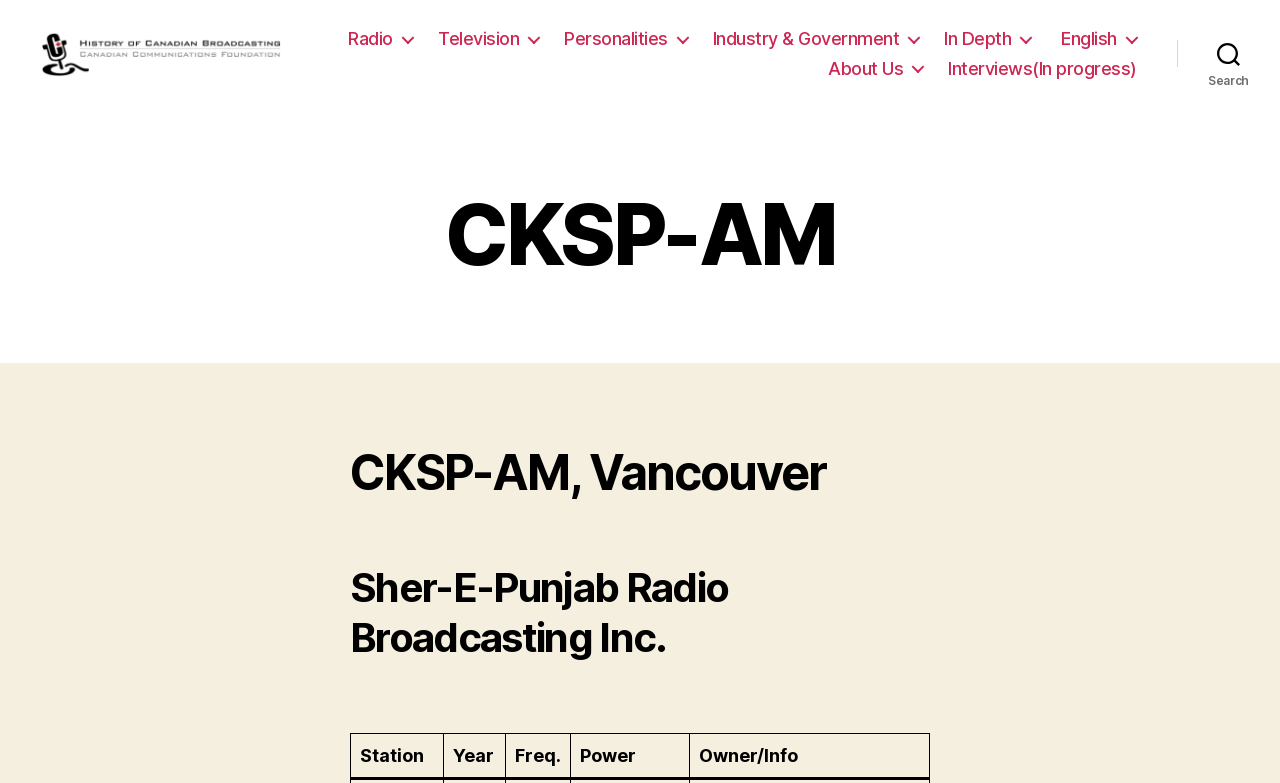Identify the bounding box coordinates for the UI element described as follows: English. Use the format (top-left x, top-left y, bottom-right x, bottom-right y) and ensure all values are floating point numbers between 0 and 1.

[0.564, 0.08, 0.628, 0.108]